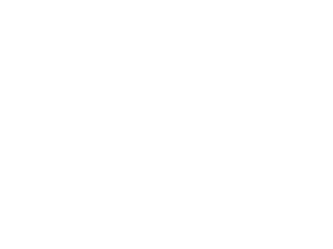What is the wrapped product likely representing?
We need a detailed and meticulous answer to the question.

The stylized icon depicting a wrapped product is likely representing a wrapping film used for packaging and protection, which is the main theme of the webpage focused on 'WRAPPING FILMS'.